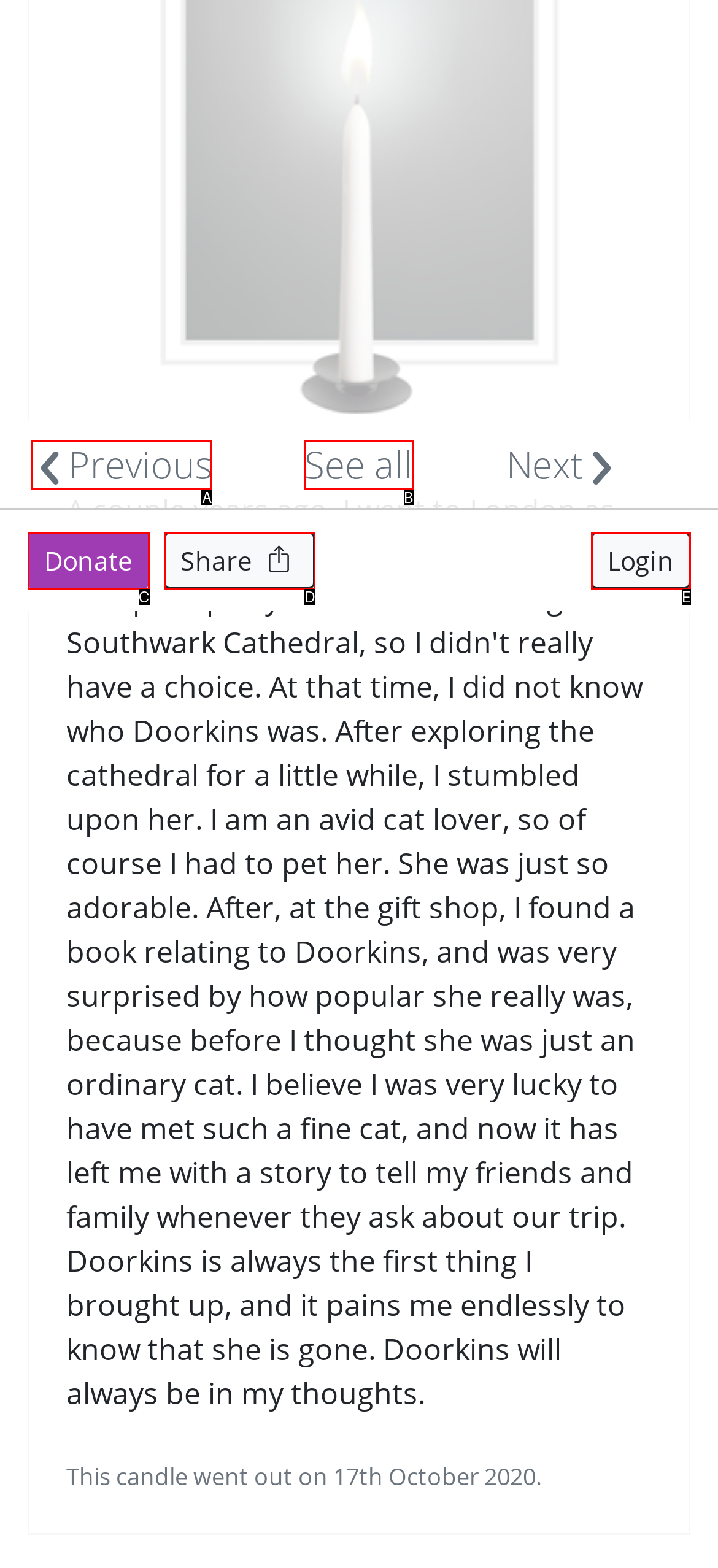Select the option that fits this description: See all
Answer with the corresponding letter directly.

B